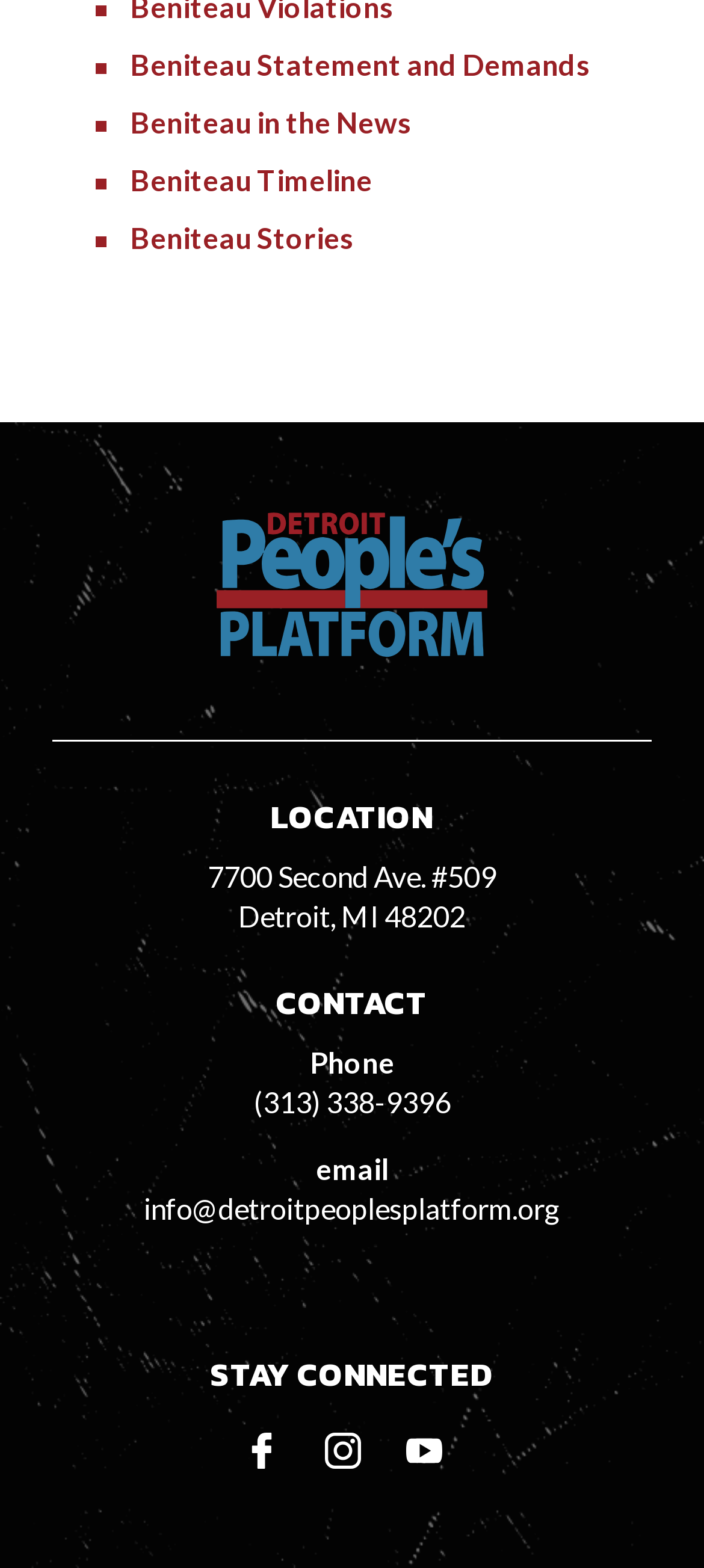What is the phone number of the Detroit People's Platform?
Using the visual information, reply with a single word or short phrase.

(313) 338-9396